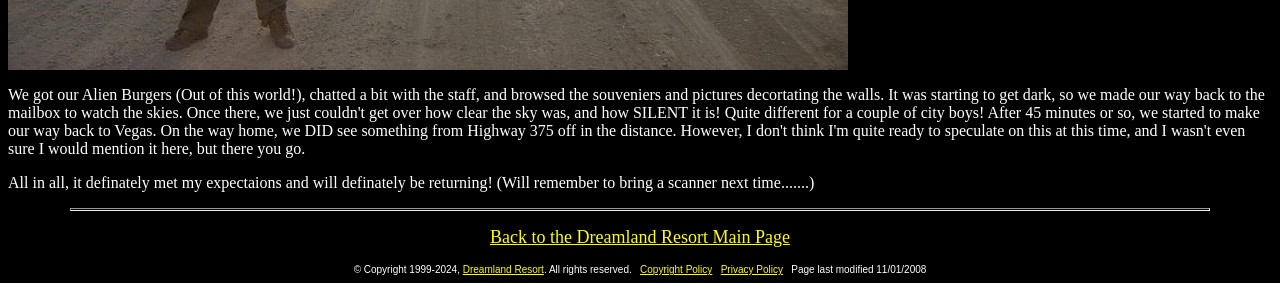Please determine the bounding box of the UI element that matches this description: Privacy Policy. The coordinates should be given as (top-left x, top-left y, bottom-right x, bottom-right y), with all values between 0 and 1.

[0.563, 0.933, 0.612, 0.972]